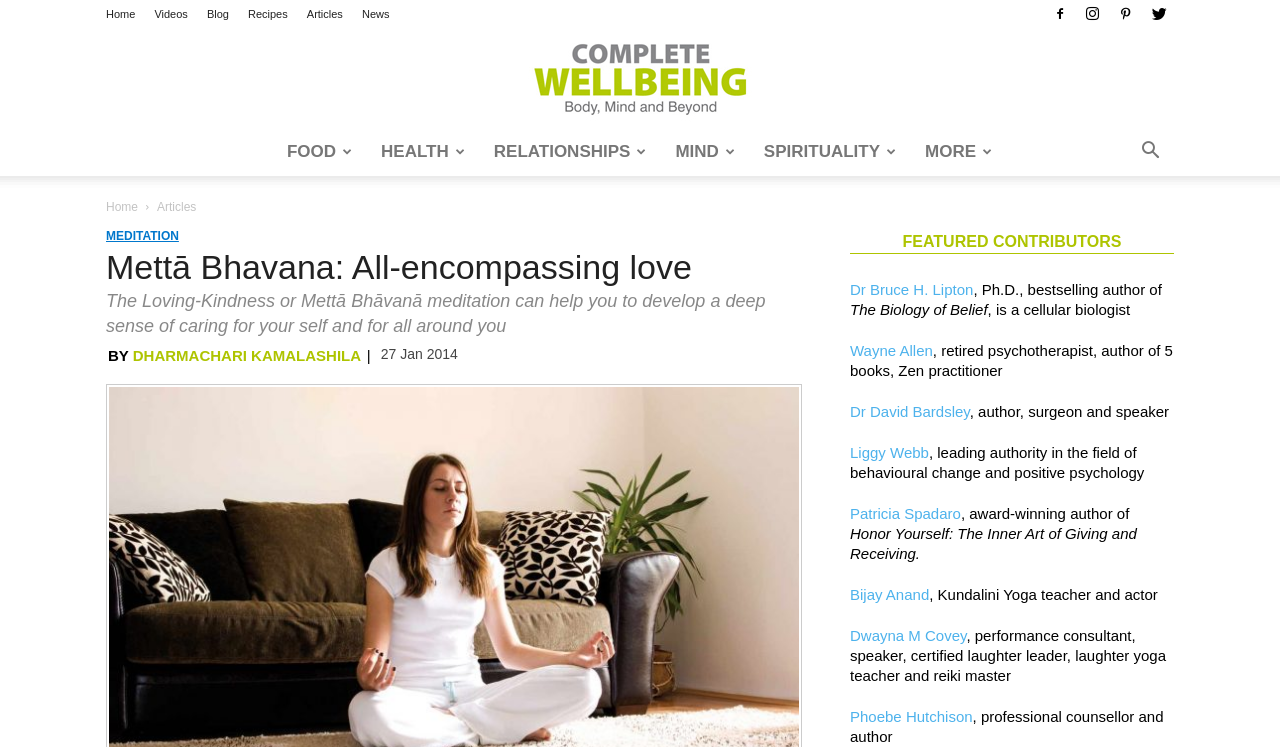Please locate the bounding box coordinates of the element that should be clicked to complete the given instruction: "Click on the 'MEDITATION' link".

[0.083, 0.304, 0.624, 0.329]